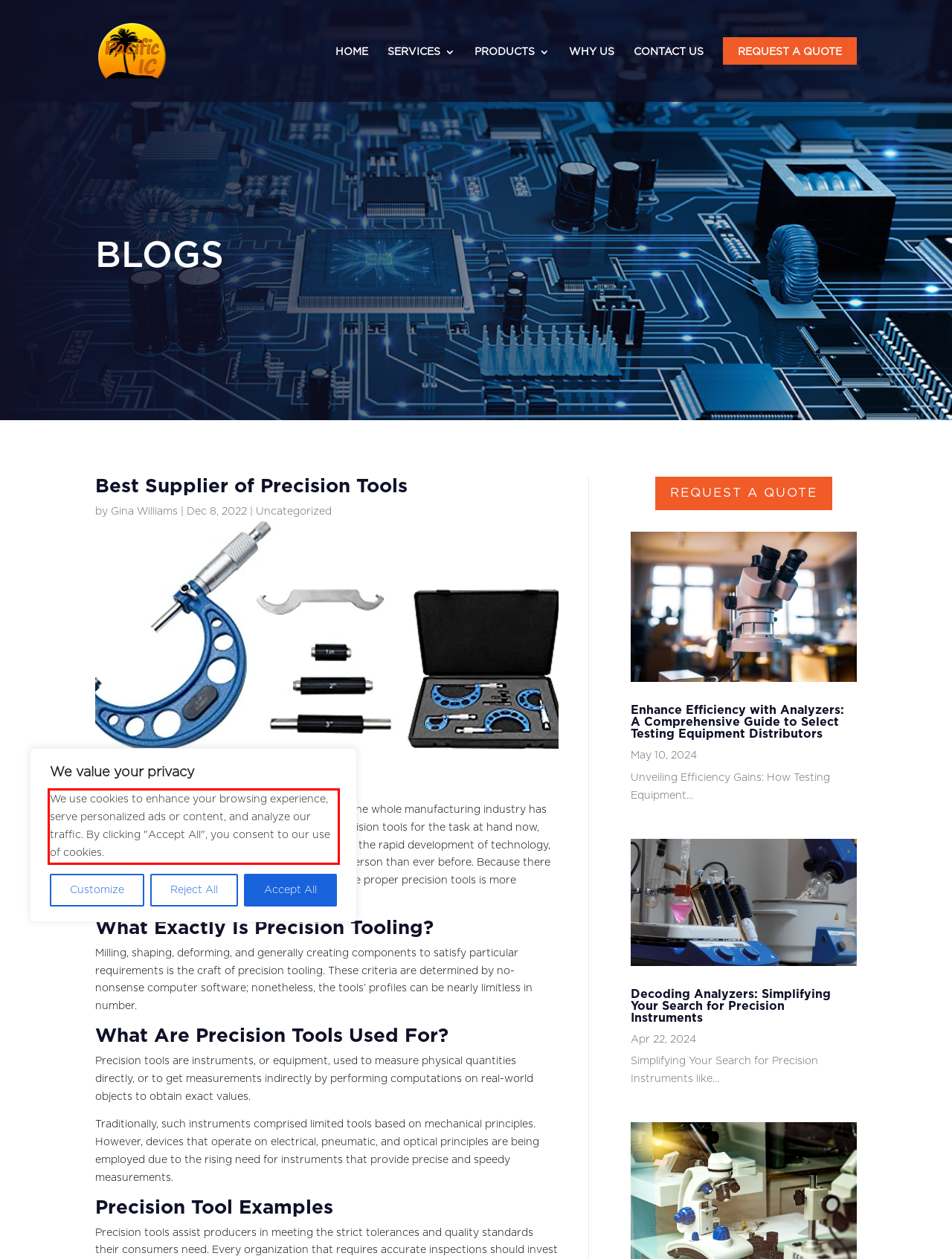You have a screenshot of a webpage, and there is a red bounding box around a UI element. Utilize OCR to extract the text within this red bounding box.

We use cookies to enhance your browsing experience, serve personalized ads or content, and analyze our traffic. By clicking "Accept All", you consent to our use of cookies.